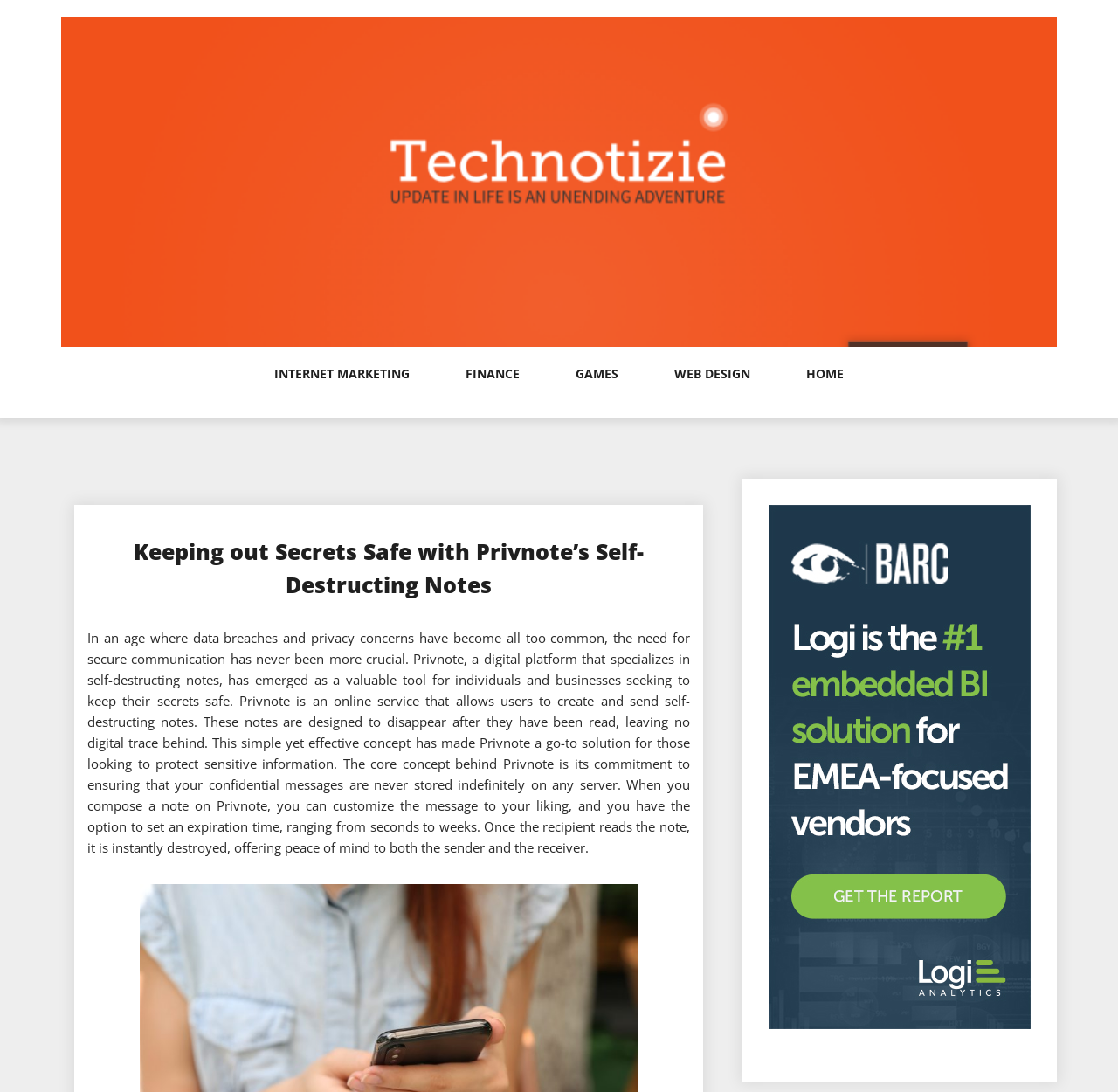Please predict the bounding box coordinates (top-left x, top-left y, bottom-right x, bottom-right y) for the UI element in the screenshot that fits the description: Internet Marketing

[0.245, 0.334, 0.366, 0.382]